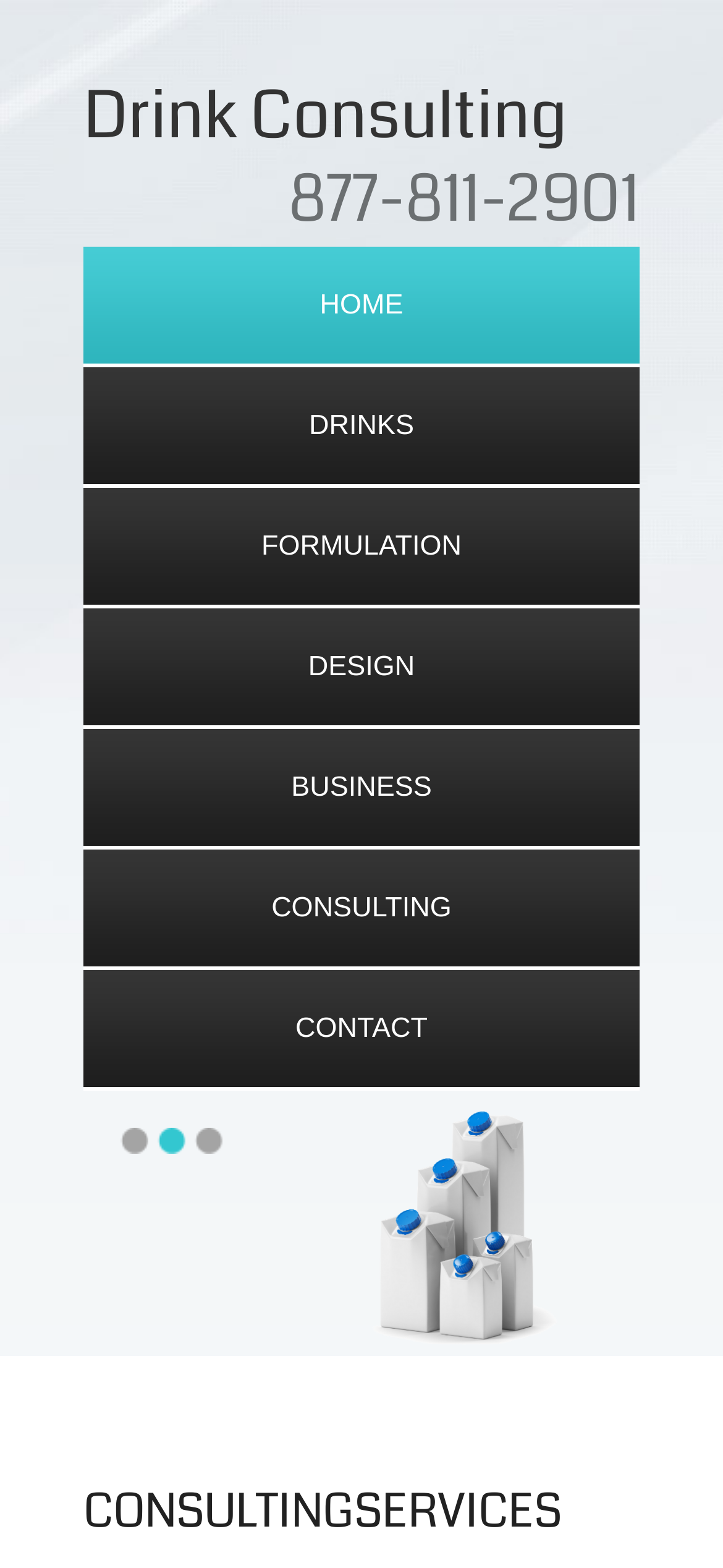Please locate the bounding box coordinates of the region I need to click to follow this instruction: "view drinks menu".

[0.115, 0.234, 0.885, 0.309]